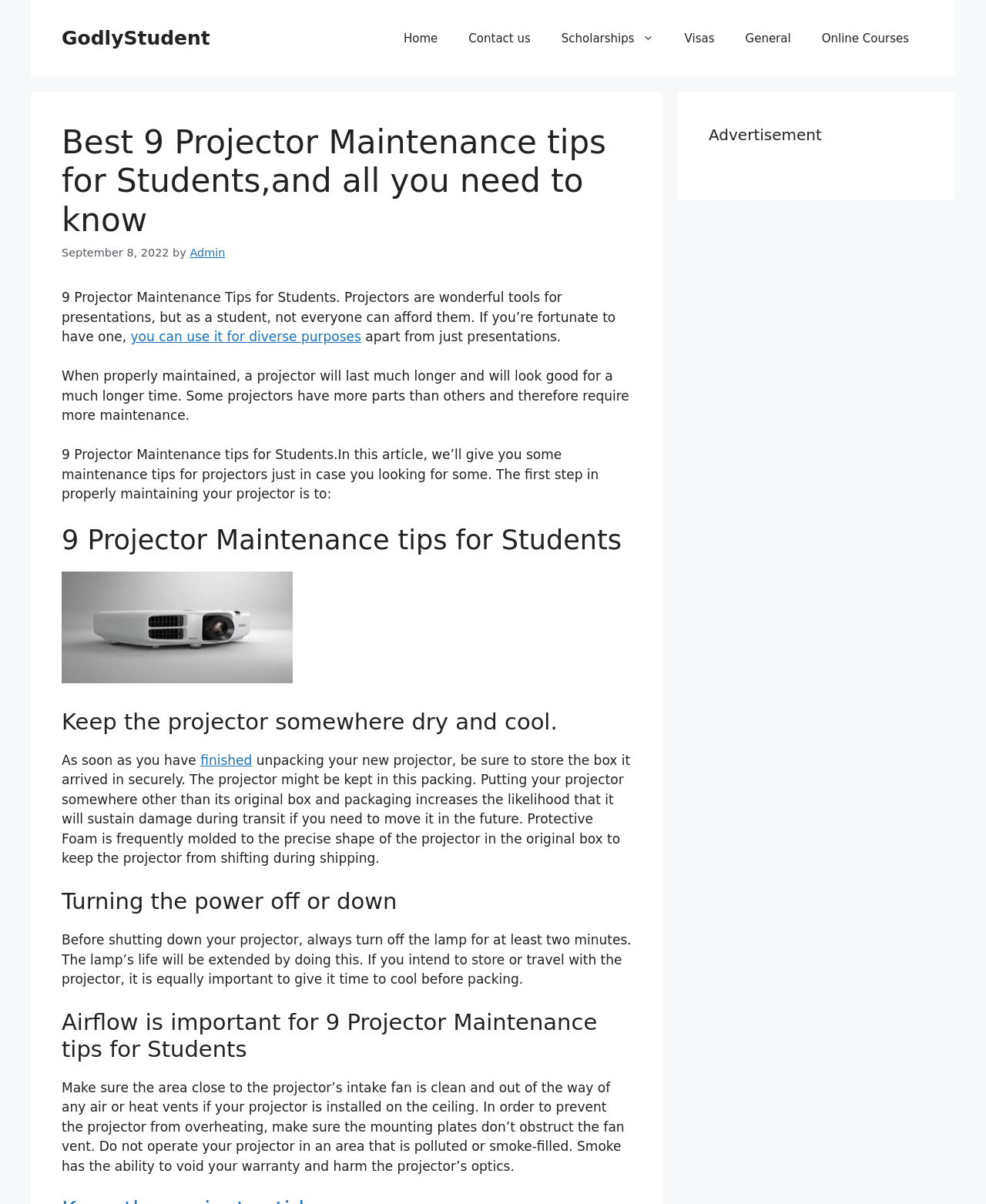Please indicate the bounding box coordinates for the clickable area to complete the following task: "Click the 'you can use it for diverse purposes' link". The coordinates should be specified as four float numbers between 0 and 1, i.e., [left, top, right, bottom].

[0.132, 0.273, 0.366, 0.286]